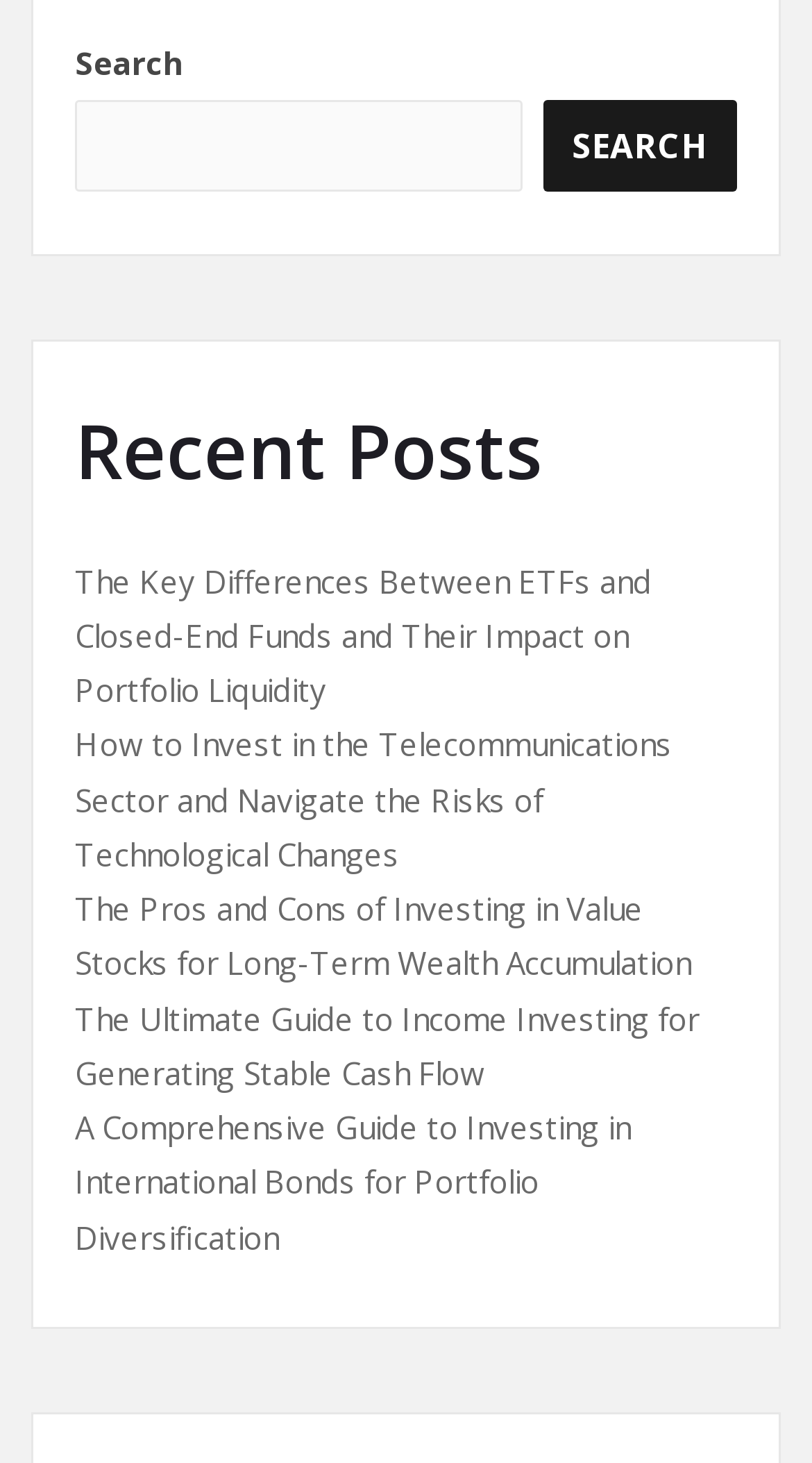Find the bounding box coordinates for the HTML element described in this sentence: "Search". Provide the coordinates as four float numbers between 0 and 1, in the format [left, top, right, bottom].

[0.668, 0.068, 0.908, 0.131]